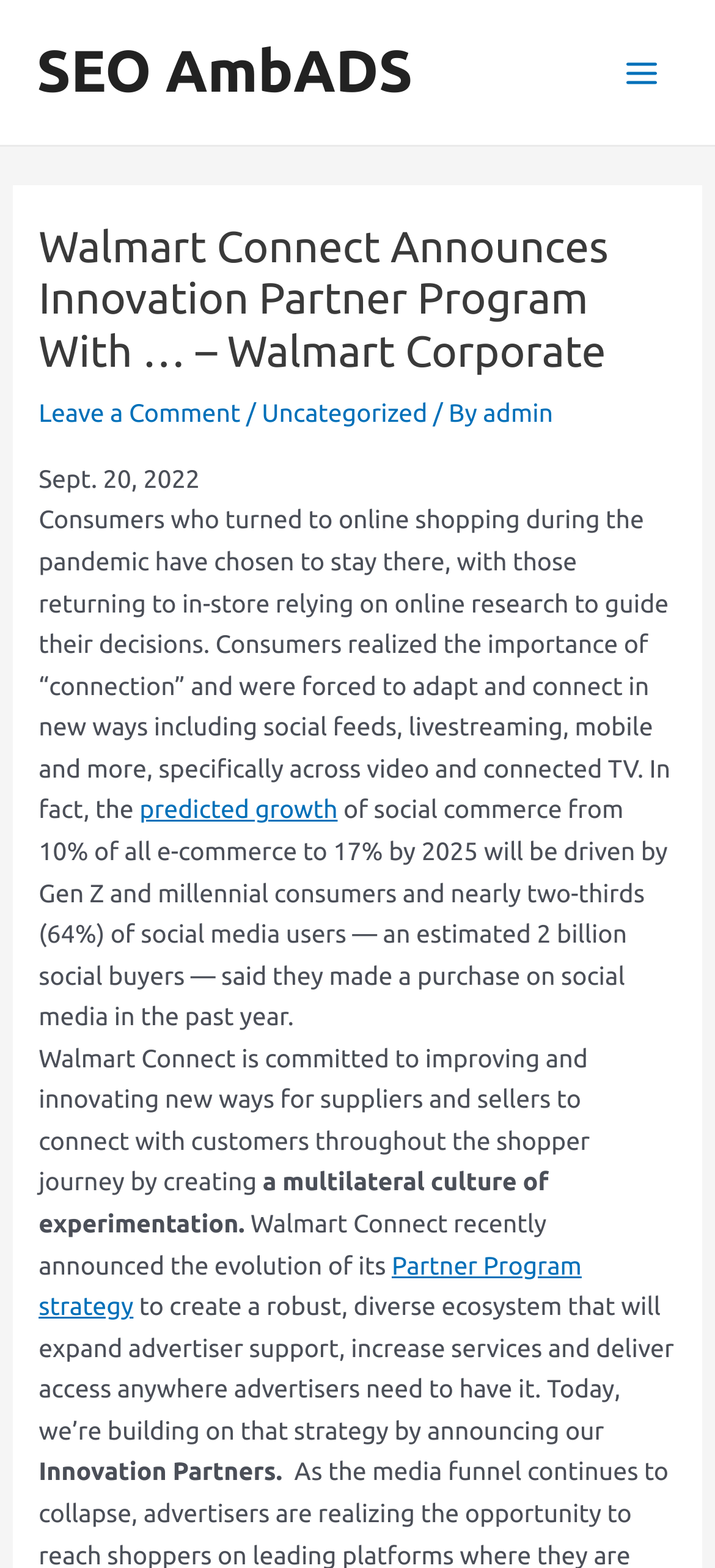Locate the primary heading on the webpage and return its text.

Walmart Connect Announces Innovation Partner Program With … – Walmart Corporate